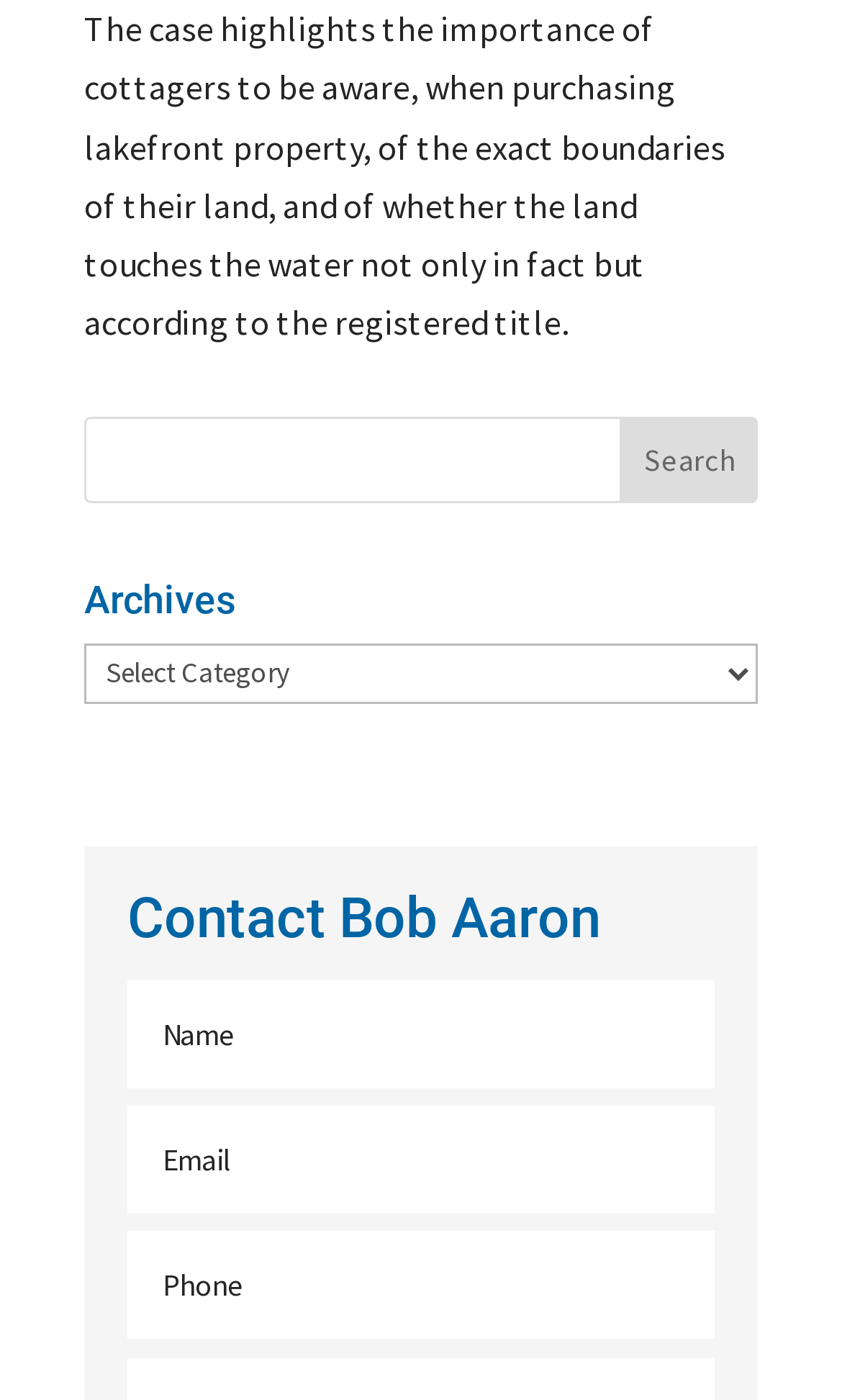Using the information from the screenshot, answer the following question thoroughly:
What is the name of the person to be contacted?

The heading 'Contact Bob Aaron' suggests that the person to be contacted is Bob Aaron.